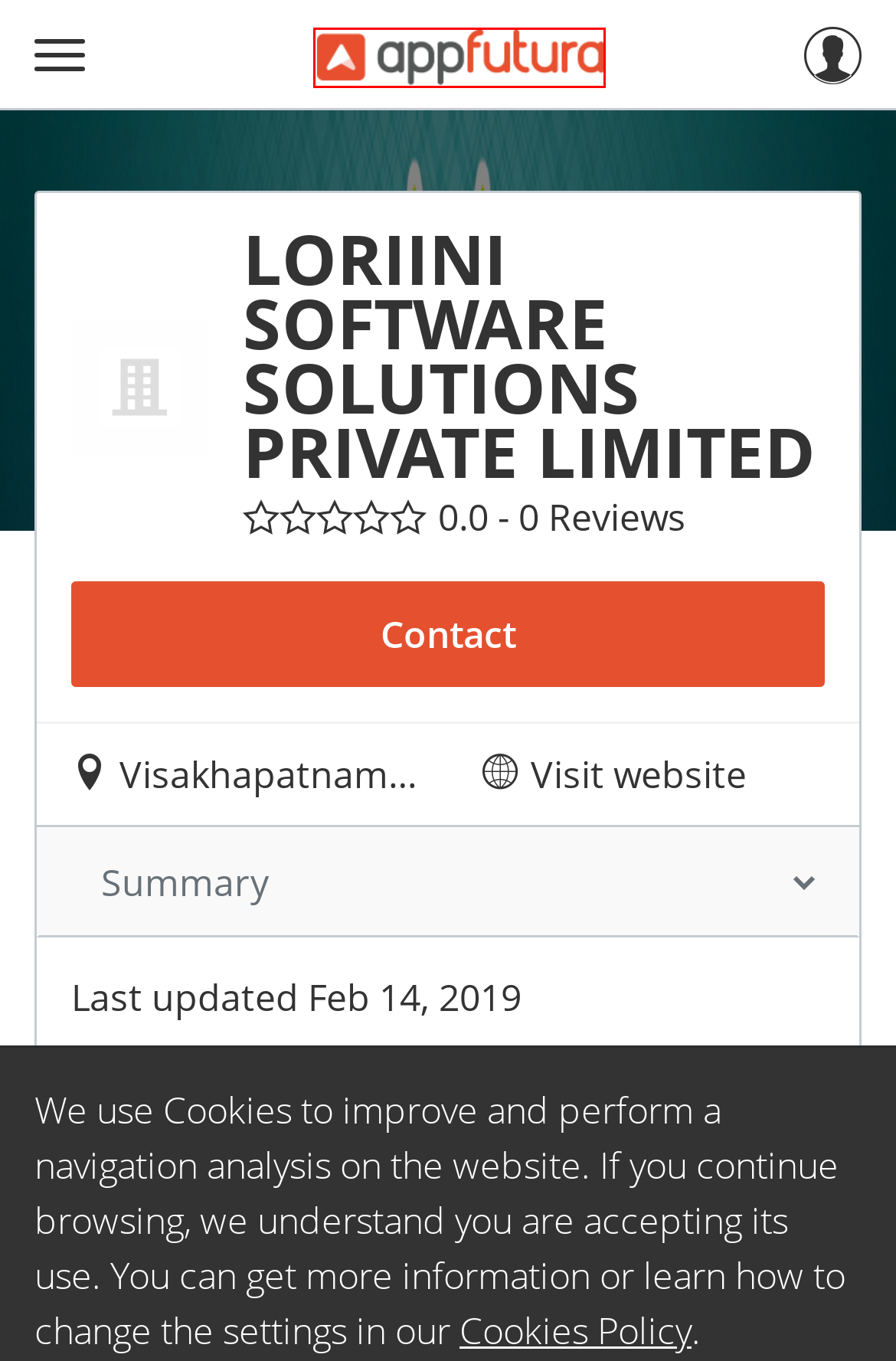Analyze the screenshot of a webpage featuring a red rectangle around an element. Pick the description that best fits the new webpage after interacting with the element inside the red bounding box. Here are the candidates:
A. Create project | AppFutura
B. Top App Developers in United States | AppFutura
C. Hire the best IT & Marketing companies | AppFutura
D. Top Web Development Companies in New York | AppFutura
E. General terms and conditions | AppFutura
F. Top App Developers in New York | AppFutura
G. AppFutura campaigns | AppFutura
H. Nurturing Technolab - Company Profile | AppFutura

C